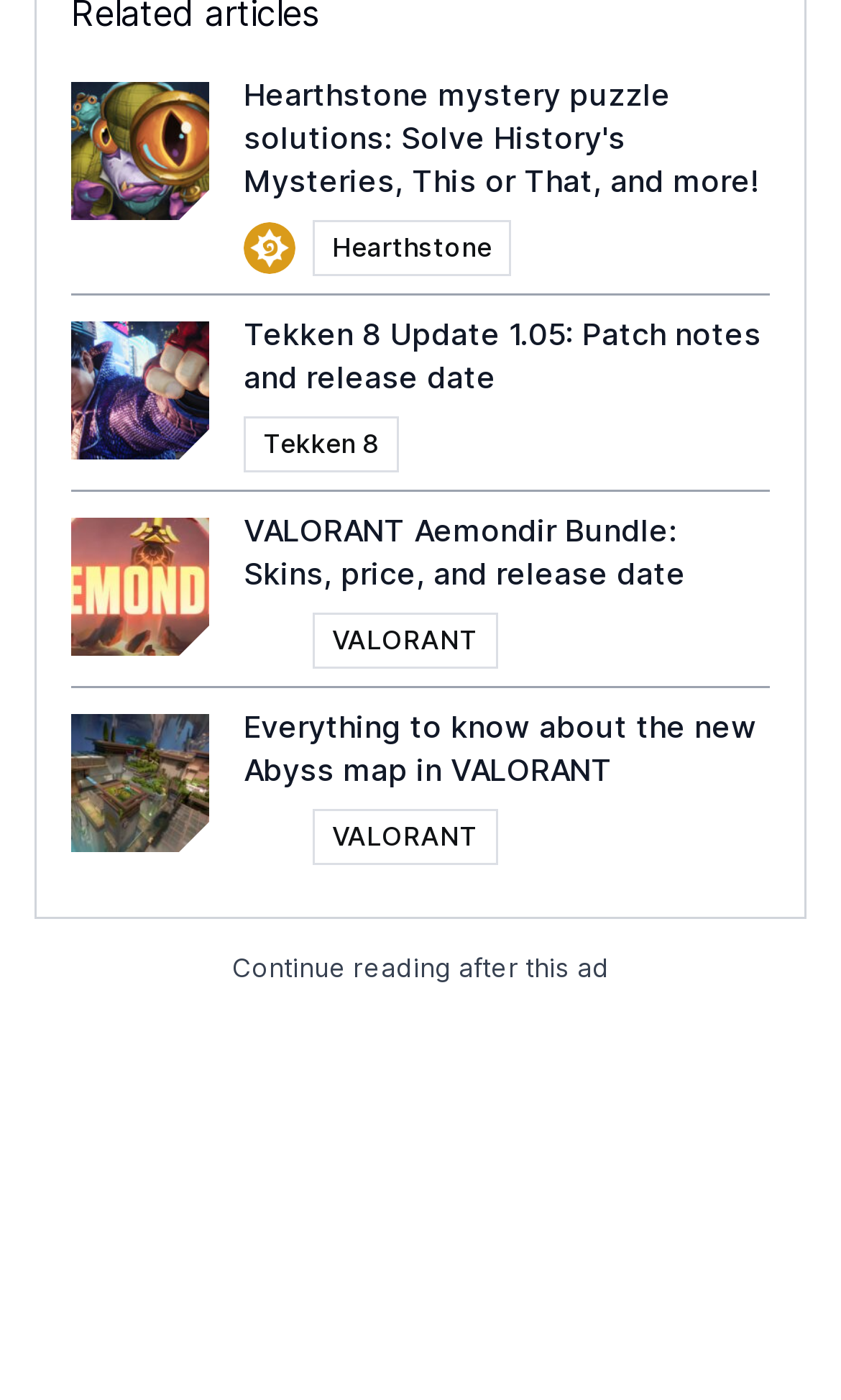Identify the bounding box coordinates of the clickable region to carry out the given instruction: "Read about the new Abyss map in VALORANT".

[0.29, 0.504, 0.915, 0.565]